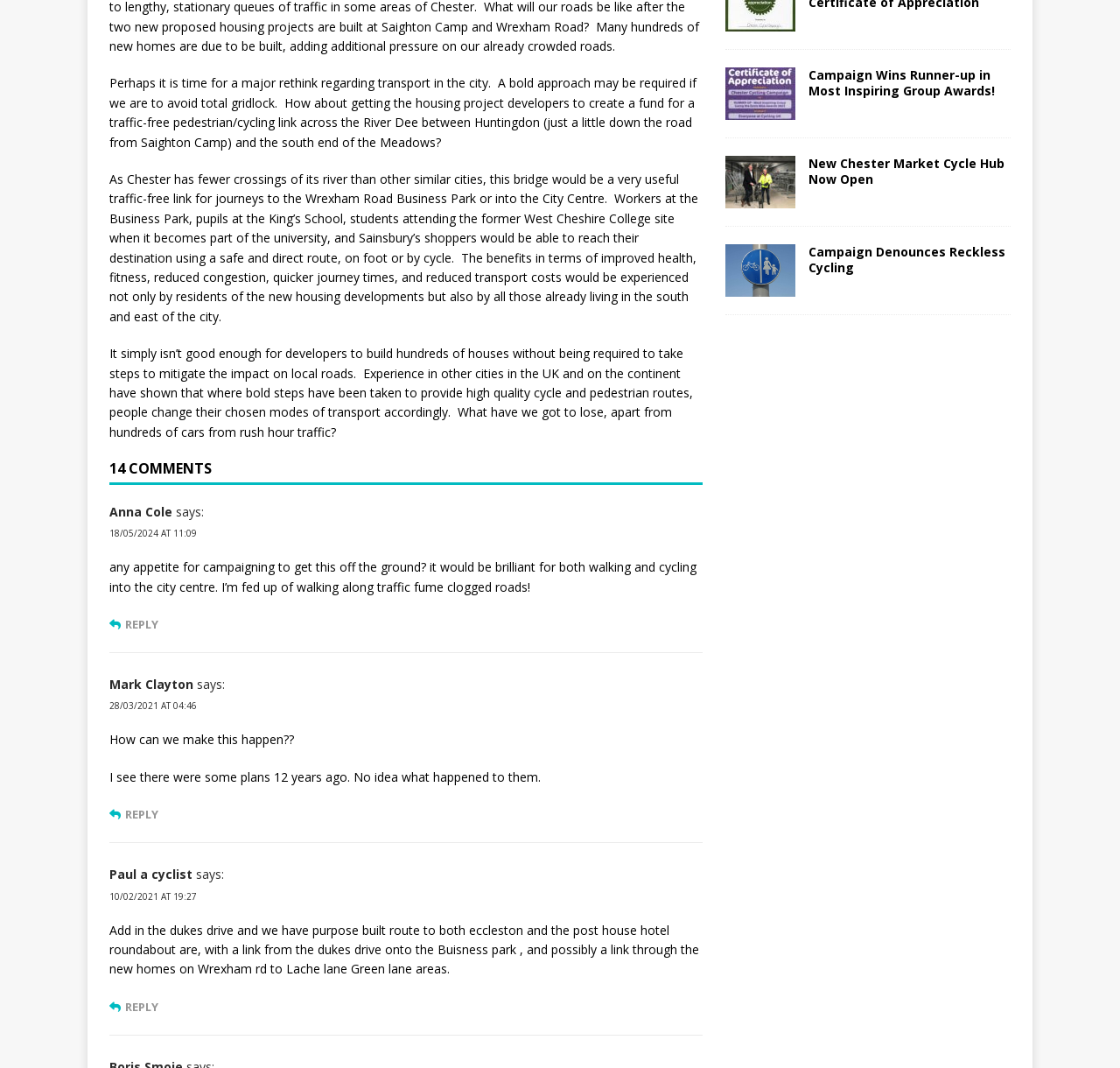Given the description of a UI element: "MH Themes", identify the bounding box coordinates of the matching element in the webpage screenshot.

[0.345, 0.481, 0.398, 0.495]